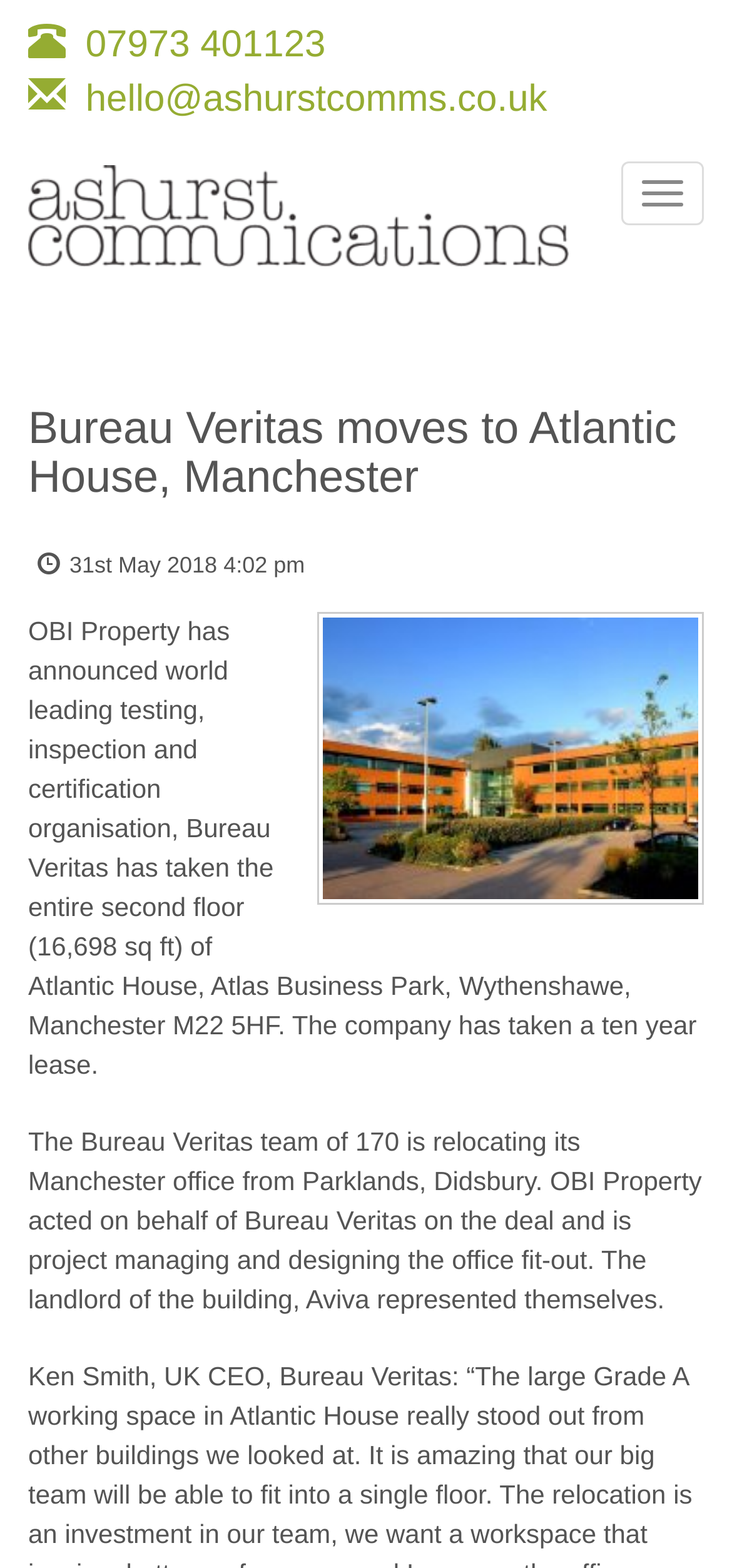Please answer the following question using a single word or phrase: 
When was the article published?

31st May 2018 4:02 pm